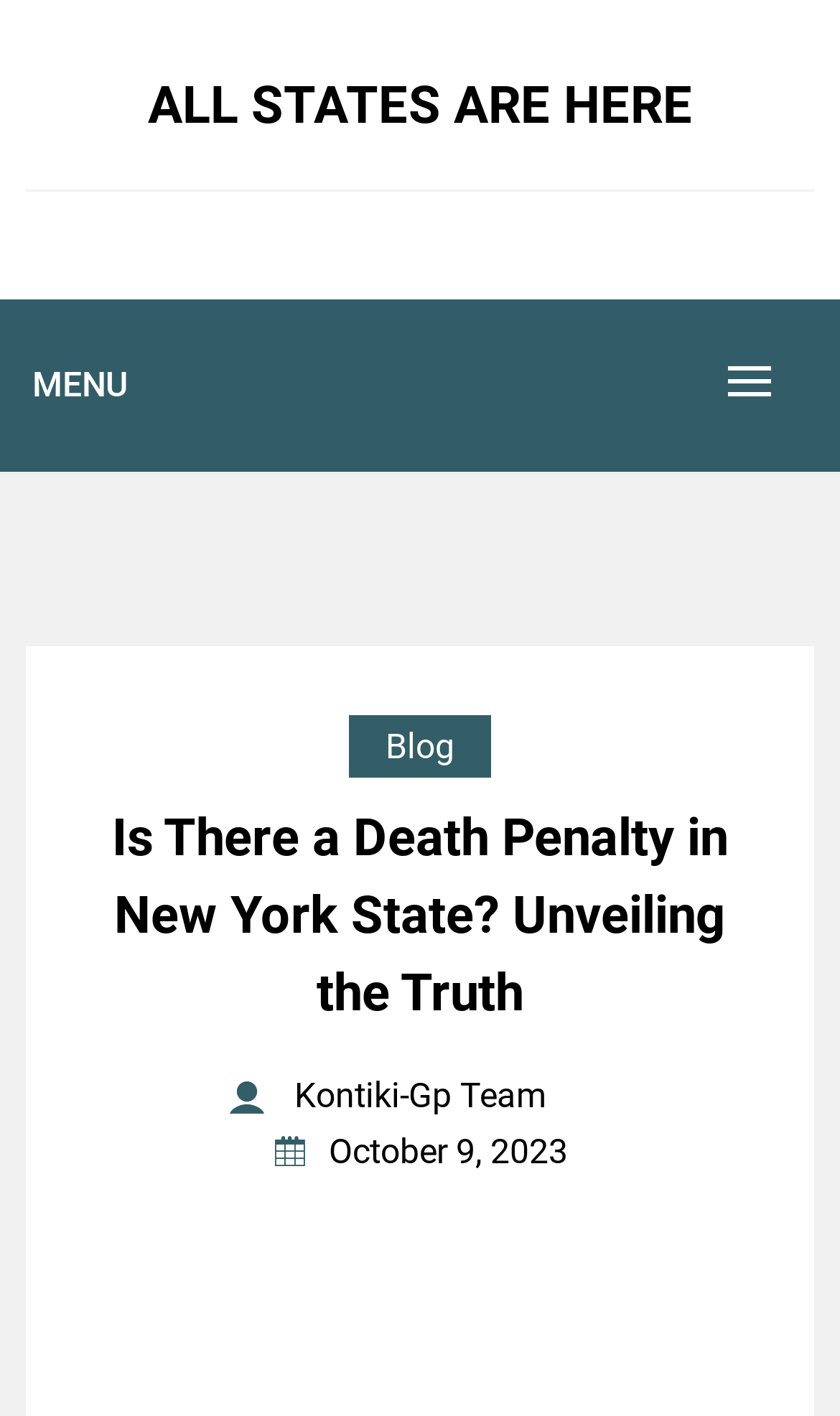Answer this question using a single word or a brief phrase:
What is the date of the latest article?

October 9, 2023